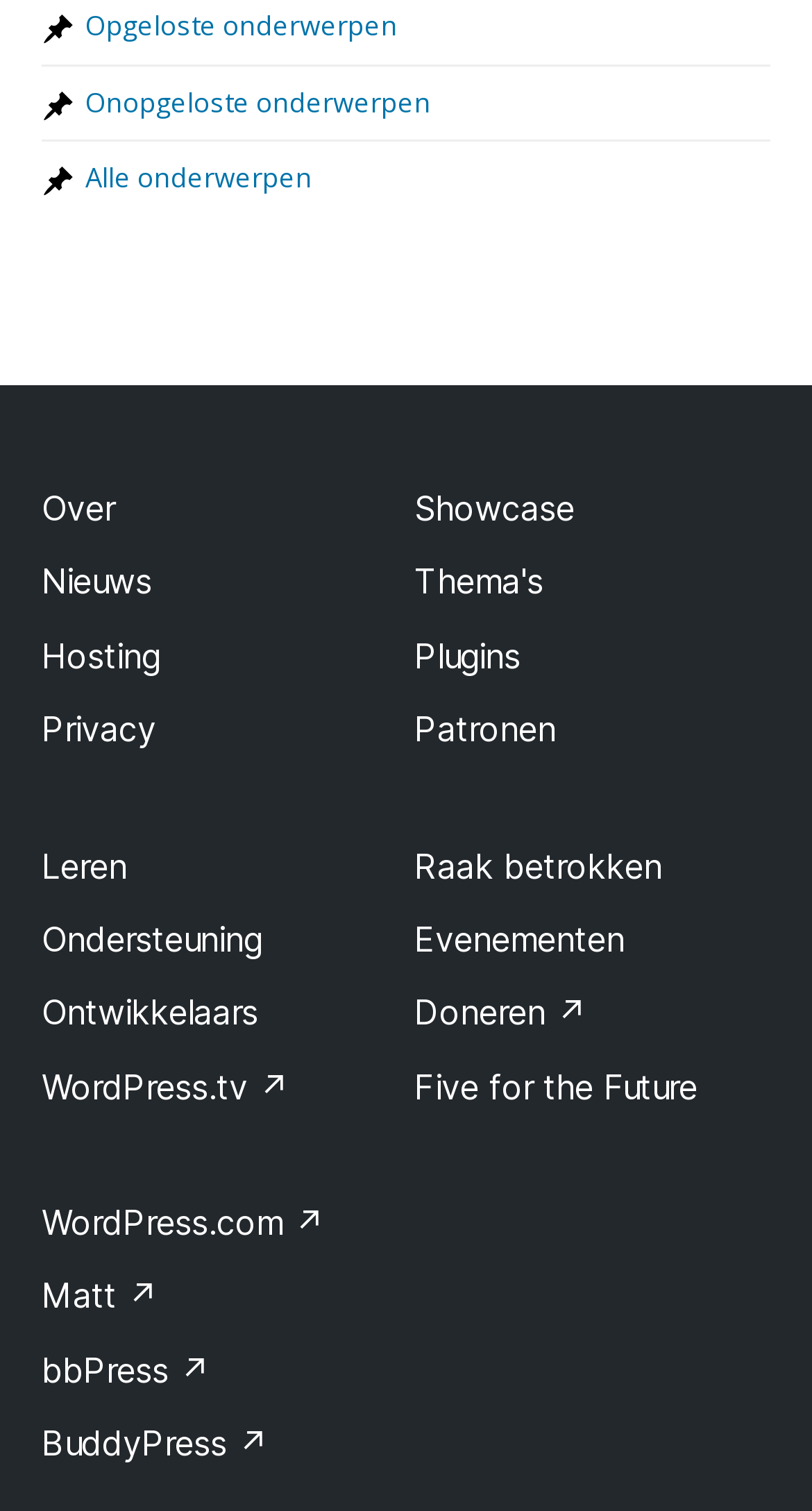Determine the bounding box coordinates (top-left x, top-left y, bottom-right x, bottom-right y) of the UI element described in the following text: Five for the Future

[0.51, 0.705, 0.859, 0.733]